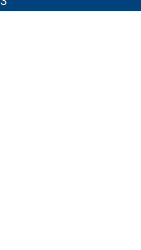What type of commentary does the mug design appeal to?
Respond with a short answer, either a single word or a phrase, based on the image.

Lighthearted political commentary or satire